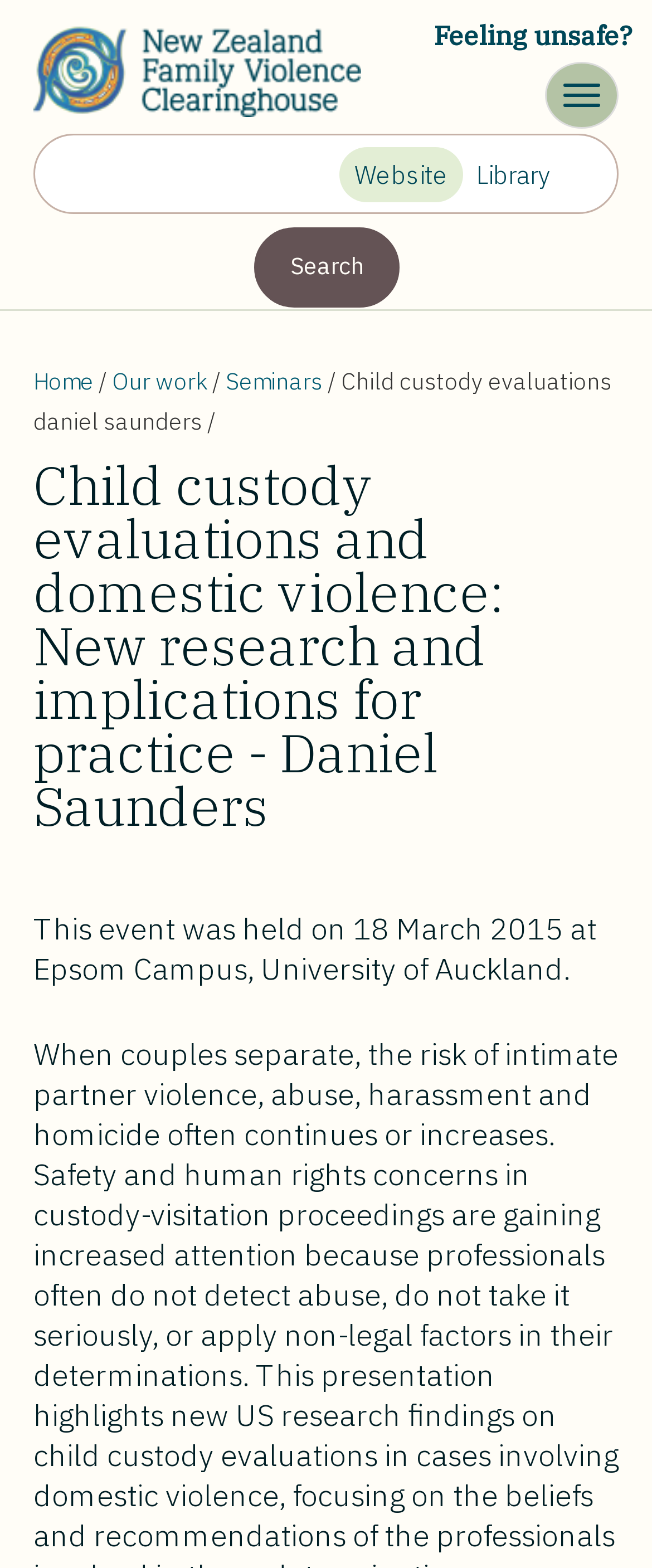Locate and provide the bounding box coordinates for the HTML element that matches this description: "Toggle navigation".

[0.836, 0.039, 0.949, 0.082]